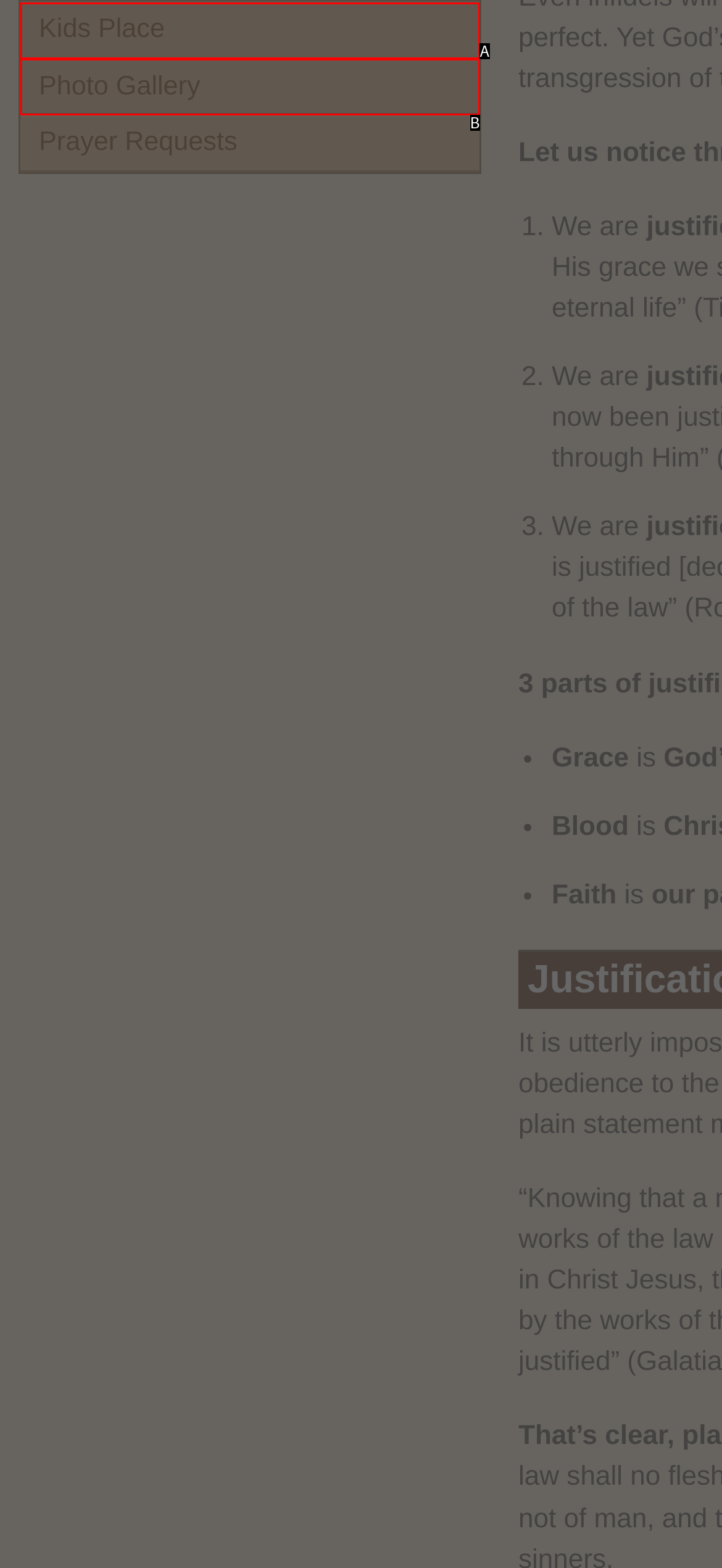Using the provided description: Kids Place, select the HTML element that corresponds to it. Indicate your choice with the option's letter.

A